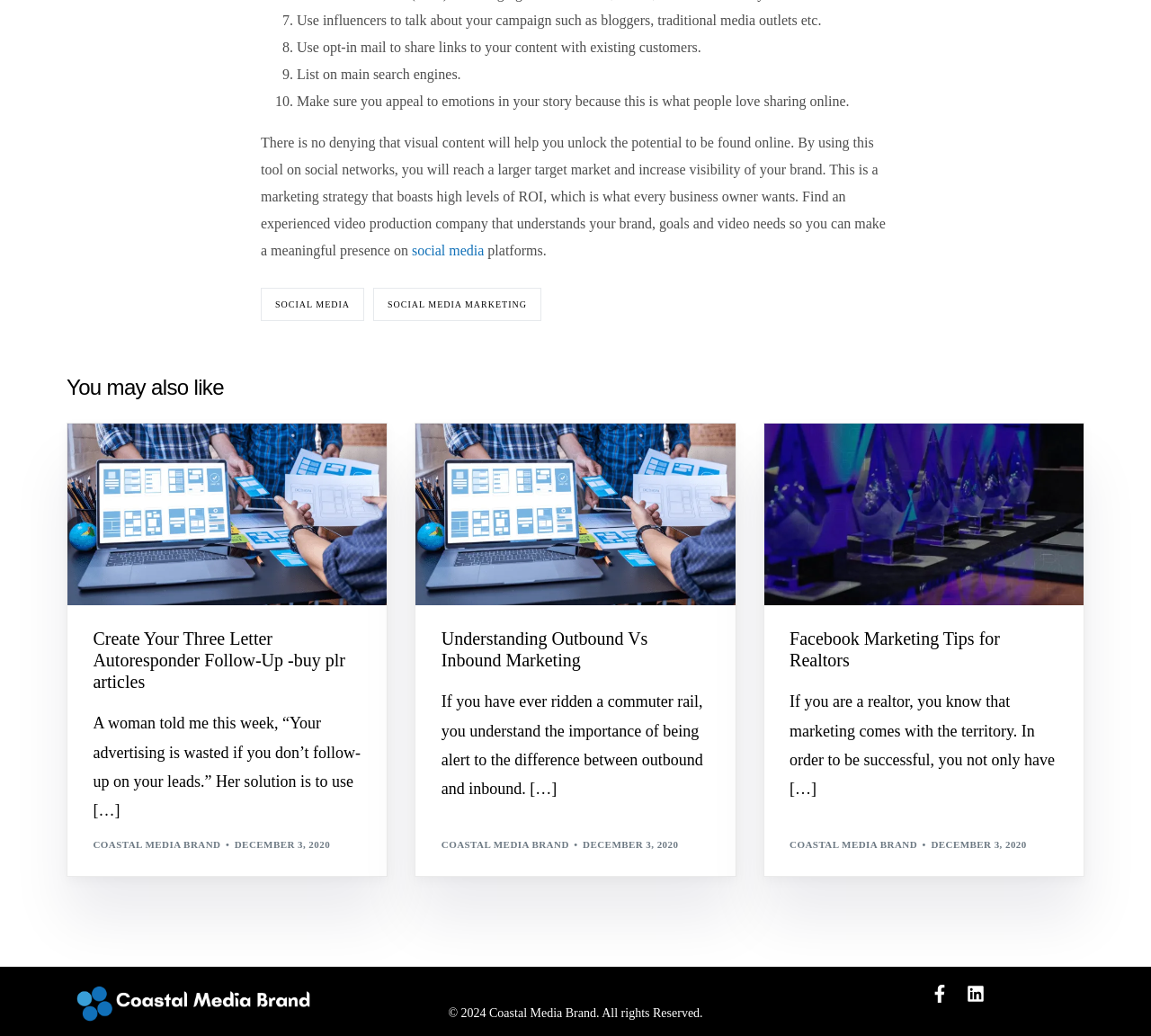Determine the bounding box coordinates for the clickable element required to fulfill the instruction: "View post 'Create Your Three Letter Autoresponder Follow-Up -buy plr articles'". Provide the coordinates as four float numbers between 0 and 1, i.e., [left, top, right, bottom].

[0.059, 0.409, 0.336, 0.584]